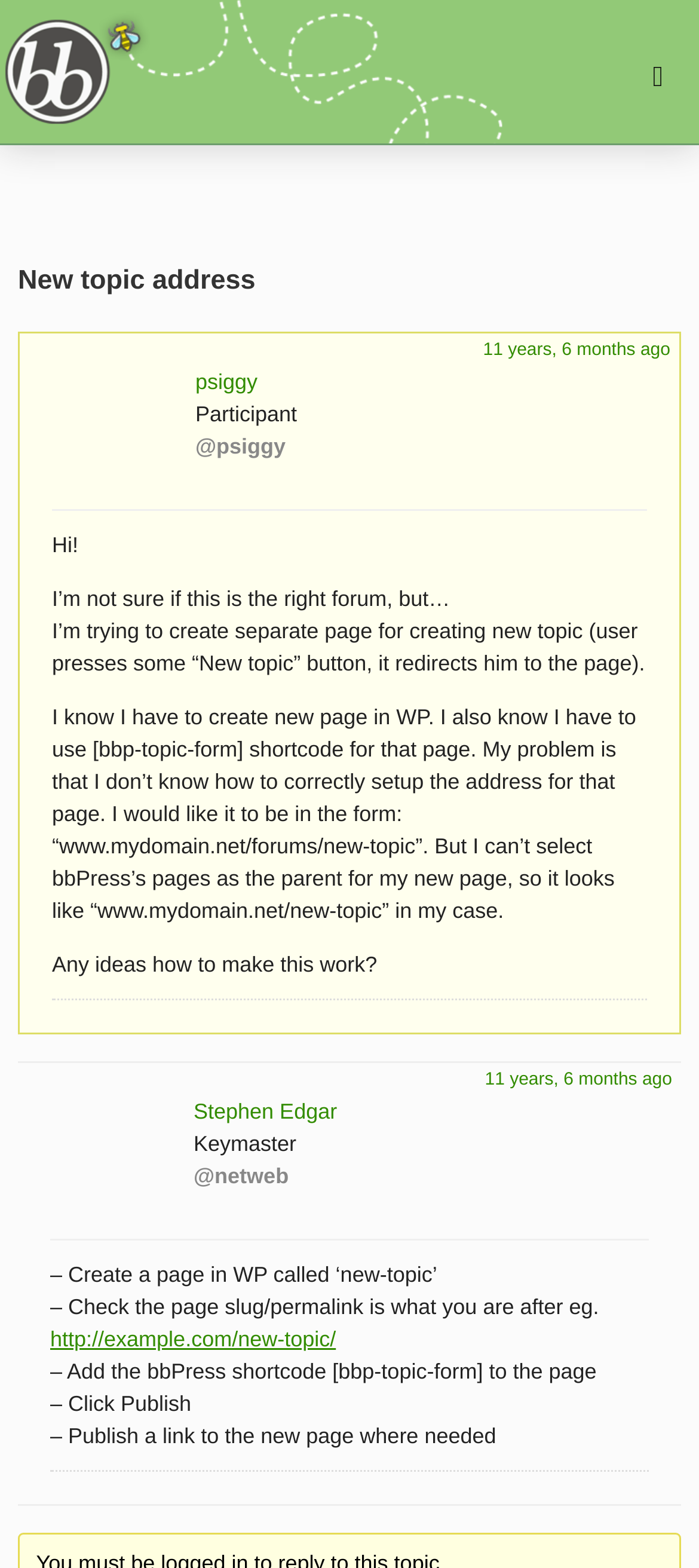Please reply with a single word or brief phrase to the question: 
What is the desired URL format for the new topic page?

www.mydomain.net/forums/new-topic